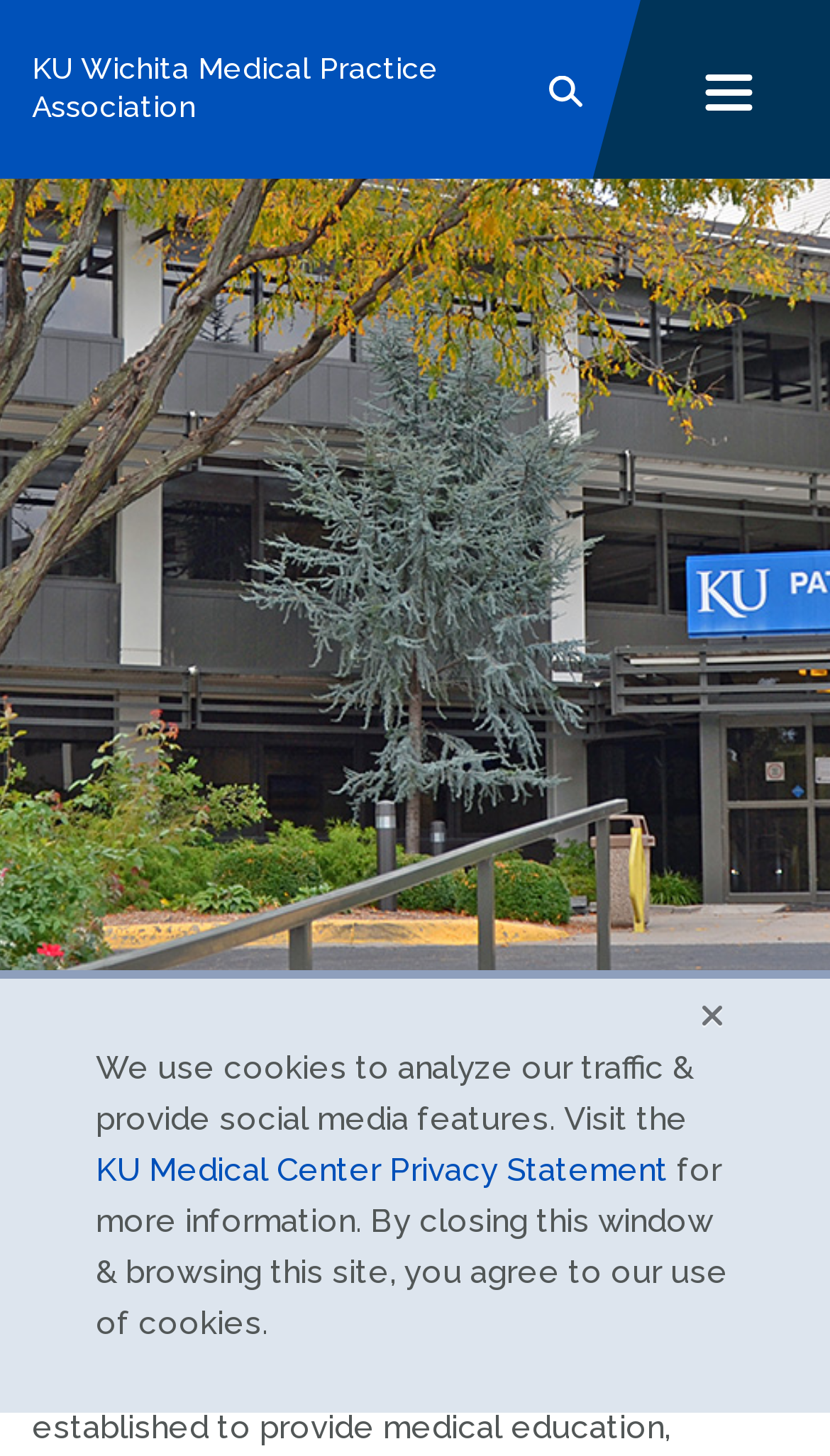Please find the bounding box coordinates of the section that needs to be clicked to achieve this instruction: "Close the search bar".

[0.89, 0.037, 0.962, 0.075]